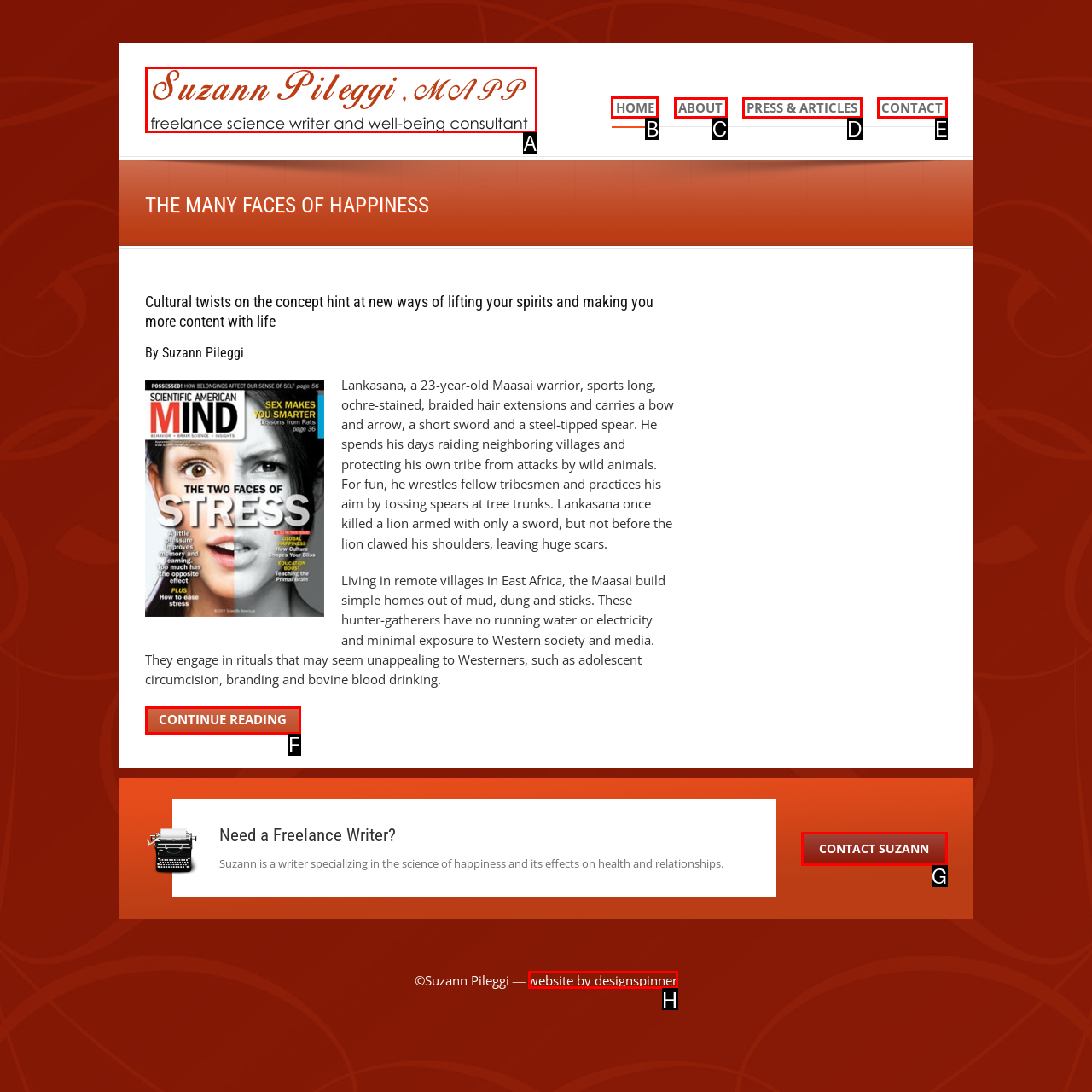Decide which UI element to click to accomplish the task: Click on the 'HOME' link
Respond with the corresponding option letter.

B